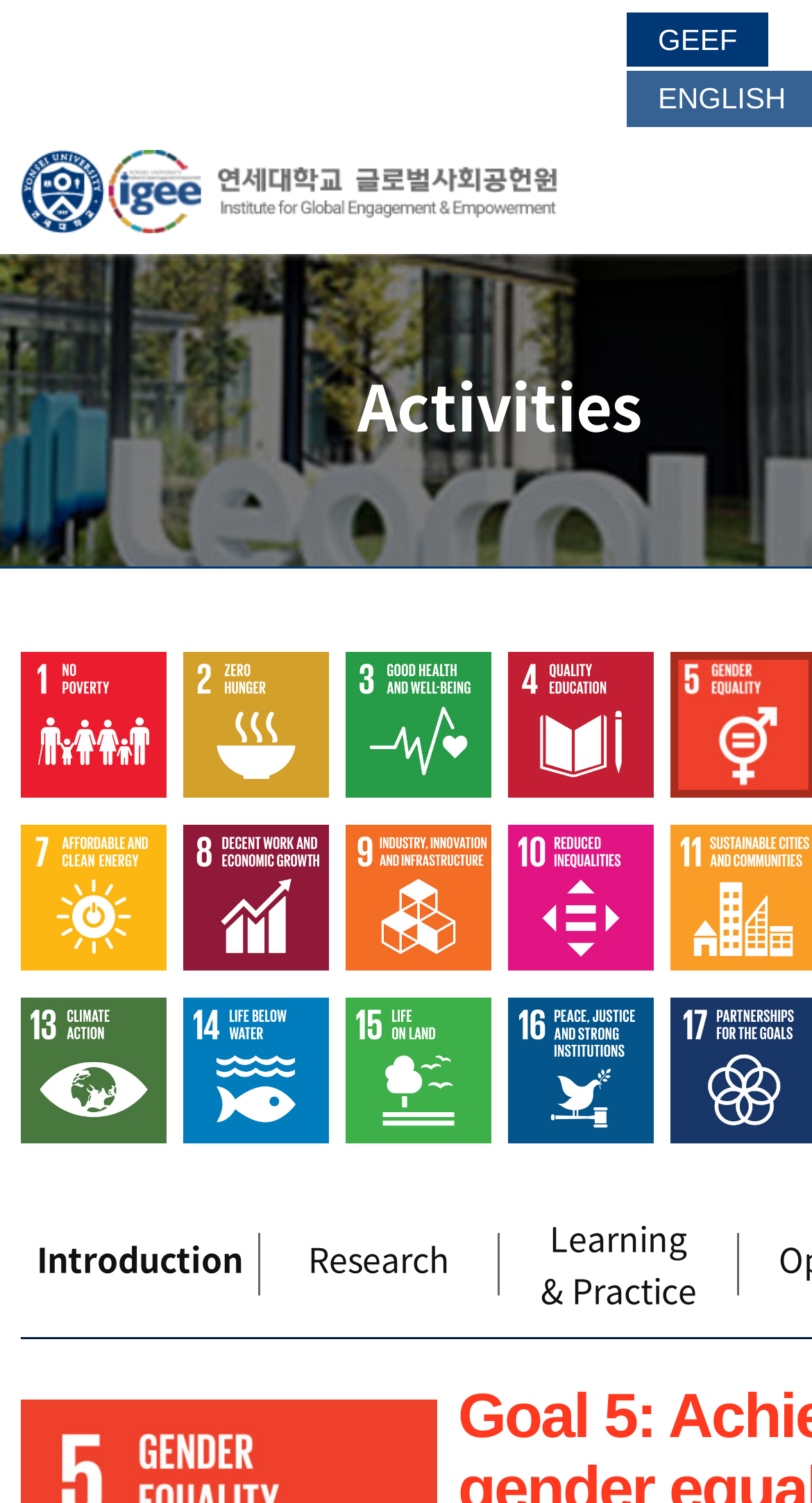Given the element description 연세대학교 글로벌사회공헌원, specify the bounding box coordinates of the corresponding UI element in the format (top-left x, top-left y, bottom-right x, bottom-right y). All values must be between 0 and 1.

[0.026, 0.099, 0.687, 0.155]